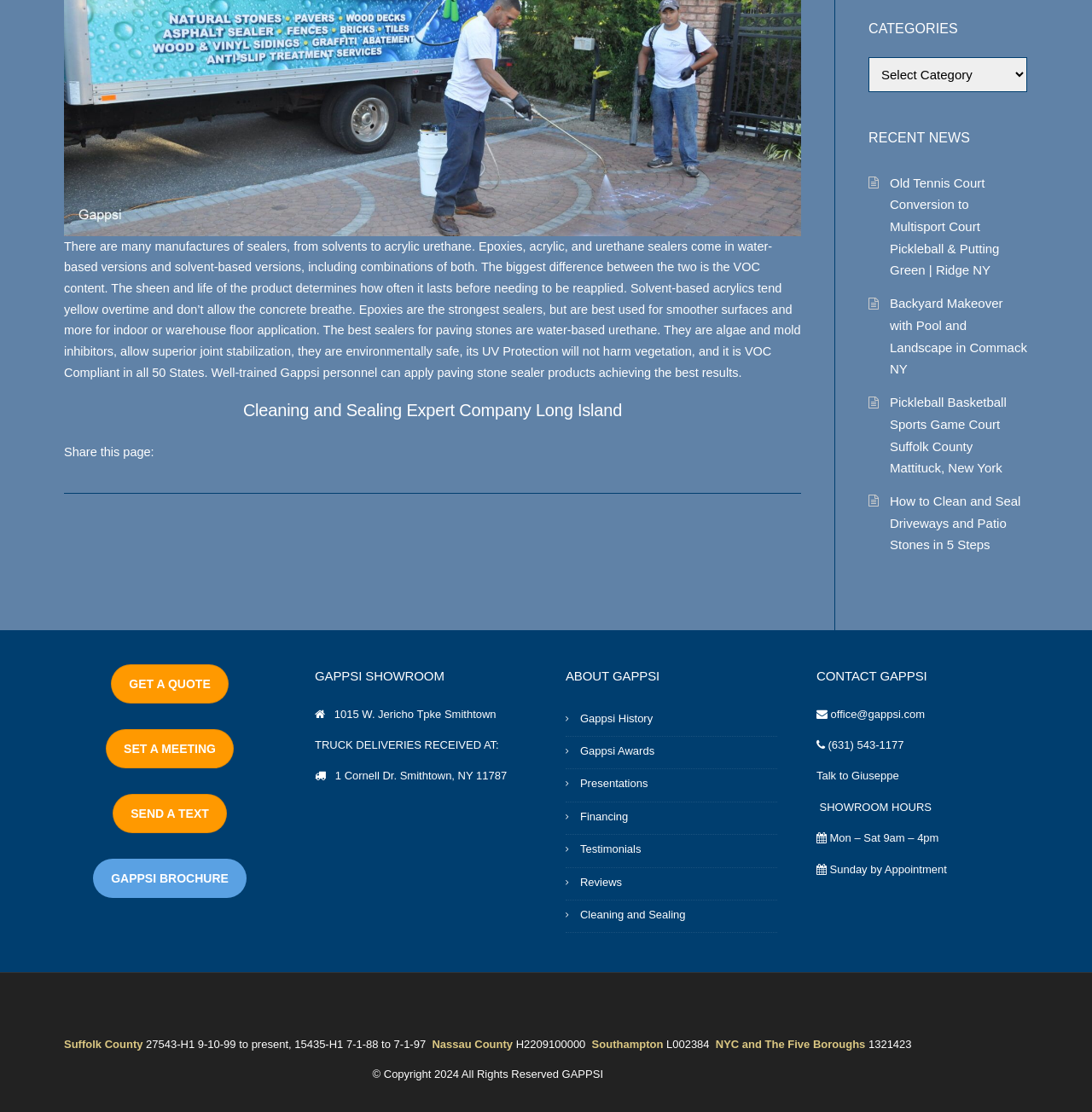Please provide the bounding box coordinates for the element that needs to be clicked to perform the instruction: "Go to Home page". The coordinates must consist of four float numbers between 0 and 1, formatted as [left, top, right, bottom].

None